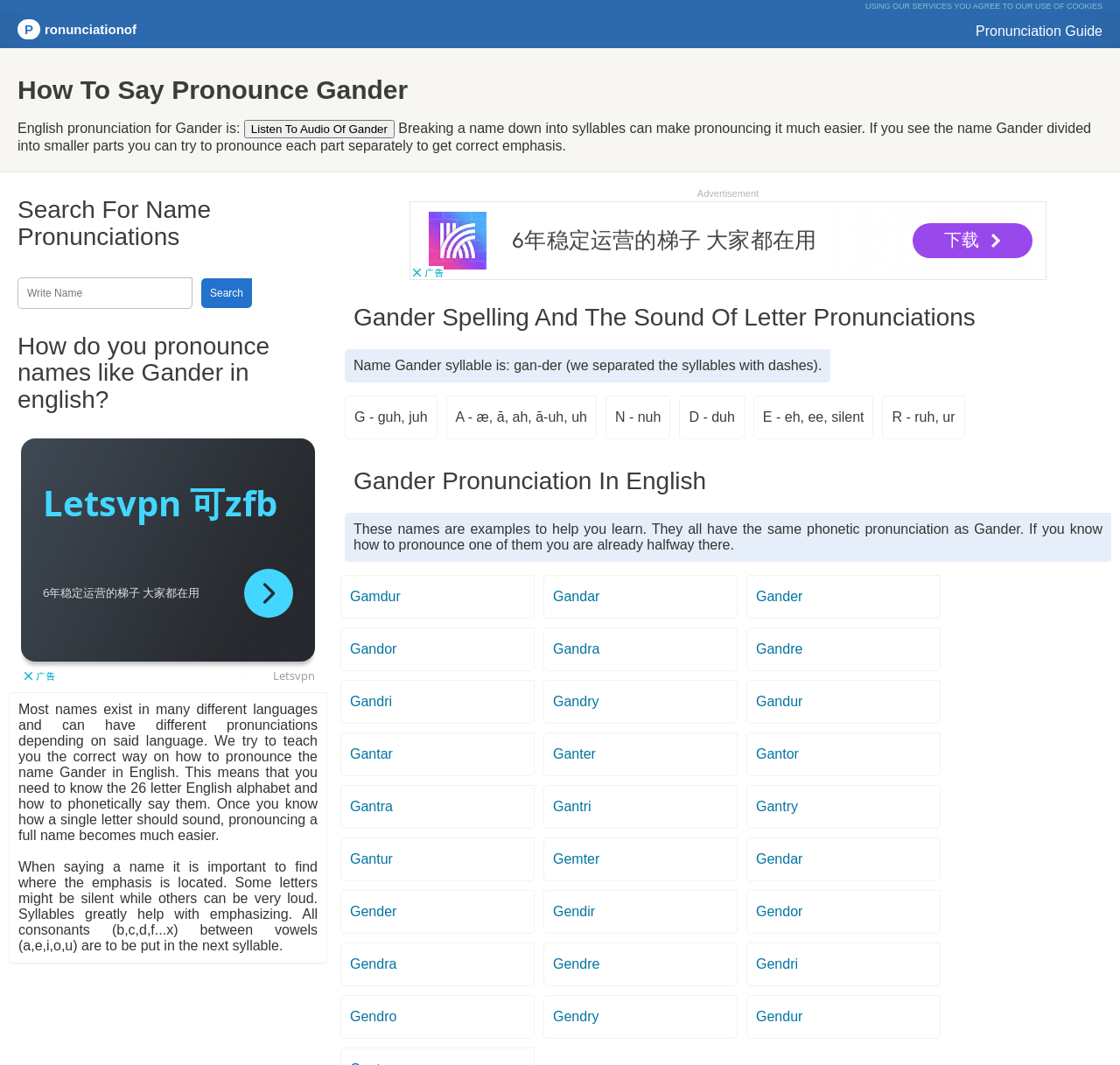Please give a short response to the question using one word or a phrase:
What is the purpose of the 'Search For Name Pronunciations' section?

to search for name pronunciations